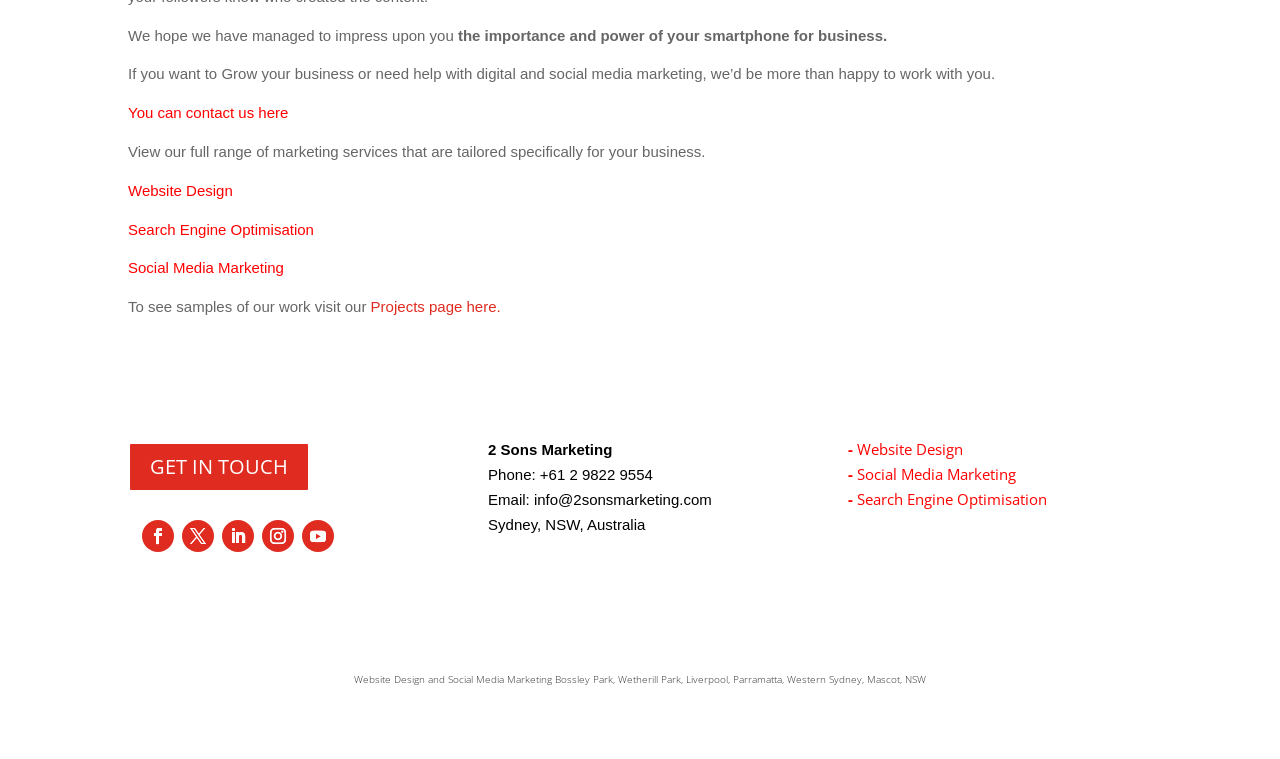What is the purpose of the 'GET IN TOUCH' button?
Could you answer the question in a detailed manner, providing as much information as possible?

I inferred the purpose of the 'GET IN TOUCH' button by its location on the webpage and its proximity to the contact information section, which suggests that it is a call-to-action to encourage visitors to get in touch with the company.